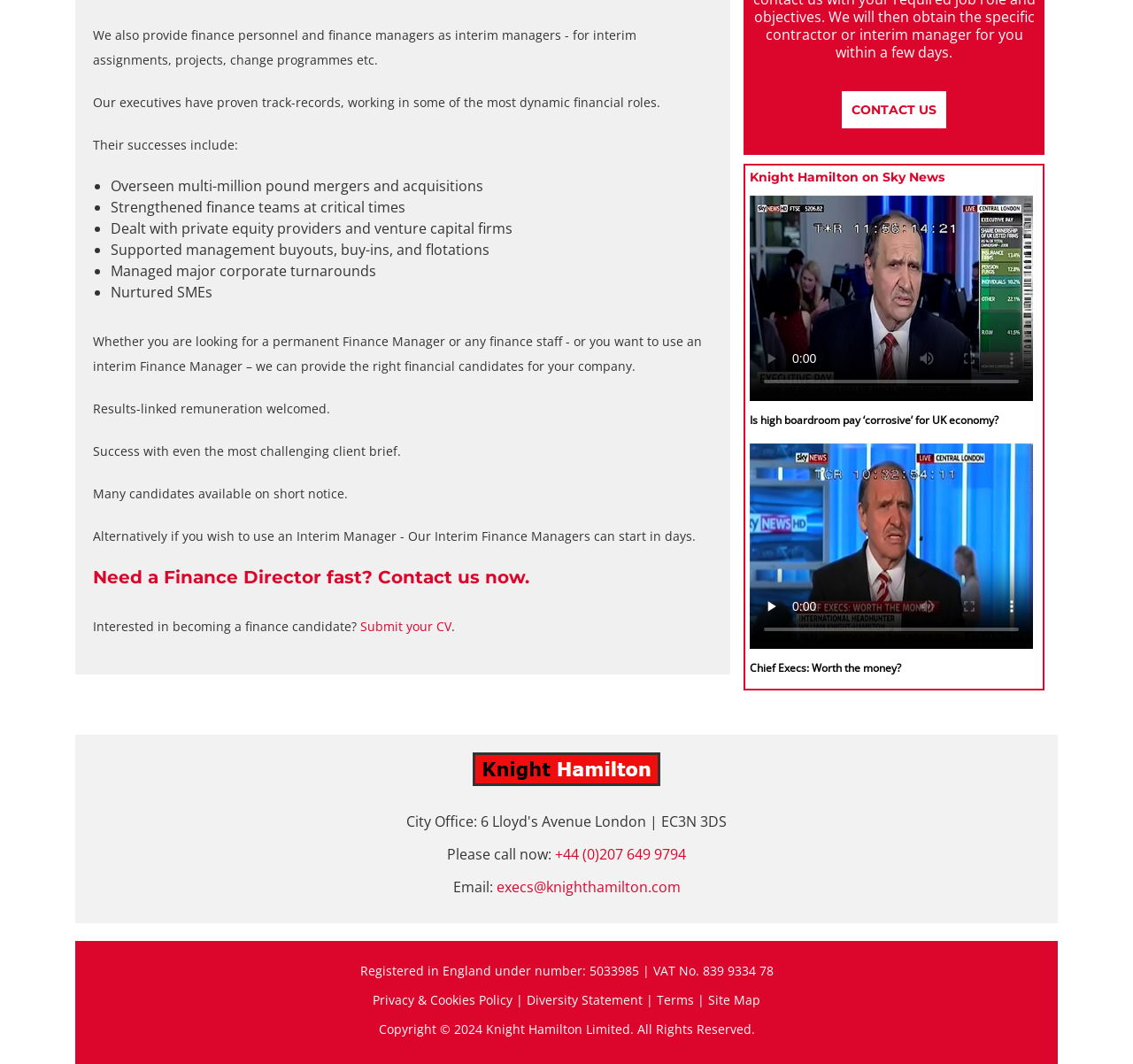Identify the bounding box coordinates for the UI element described by the following text: "execs@knighthamilton.com". Provide the coordinates as four float numbers between 0 and 1, in the format [left, top, right, bottom].

[0.438, 0.824, 0.6, 0.842]